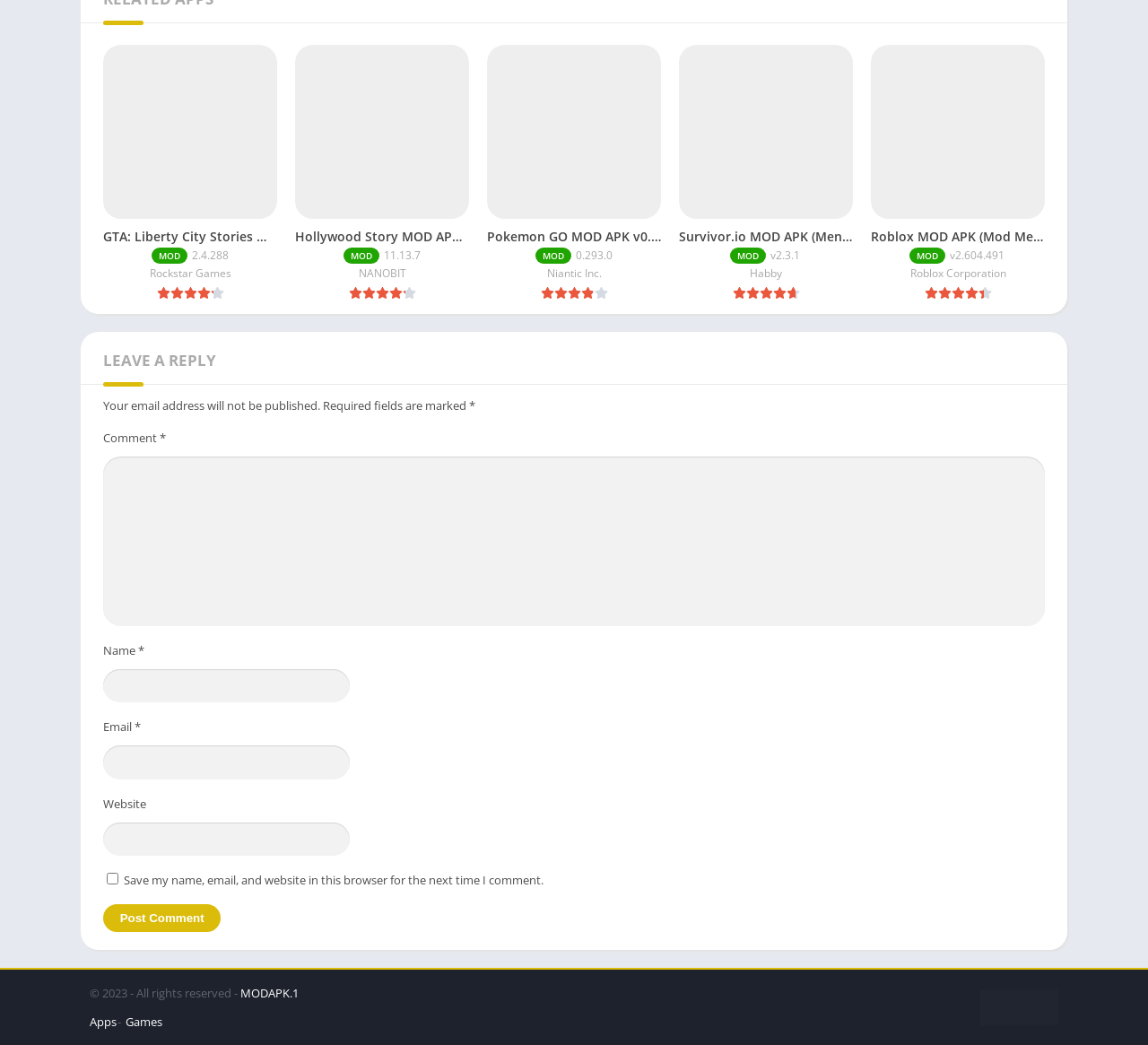What is the copyright information on this website?
Look at the image and provide a short answer using one word or a phrase.

2023 - All rights reserved